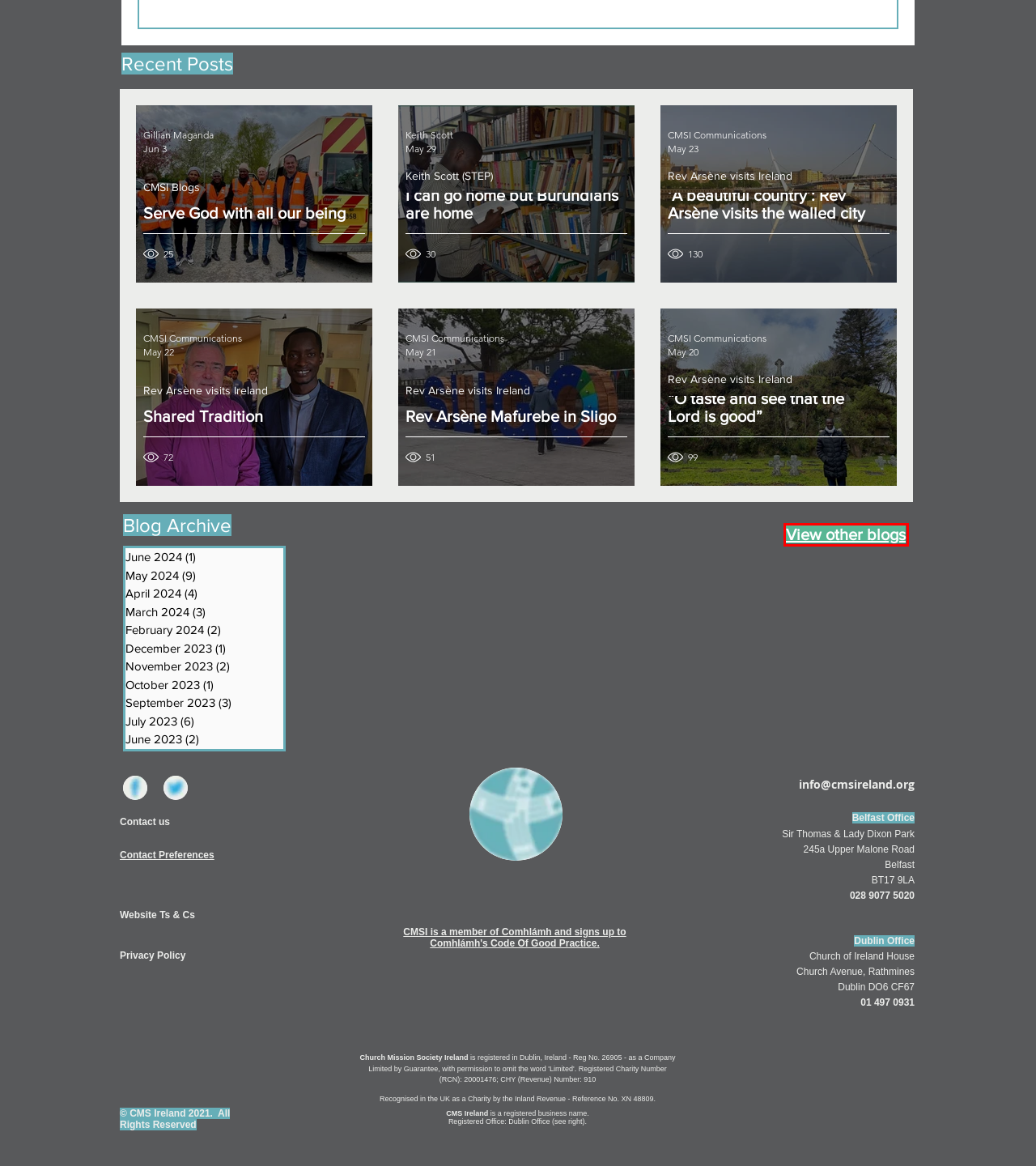You have a screenshot of a webpage, and a red bounding box highlights an element. Select the webpage description that best fits the new page after clicking the element within the bounding box. Options are:
A. “O taste and see that the Lord is good”
B. April - 2024
C. June - 2023
D. ‘A beautiful country’: Rev Arsène visits the walled city
E. CMSI Communications: opt-in, unsubscribe or update
F. Blogs | cmsireland
G. June - 2024
H. Serve God with all our being

F